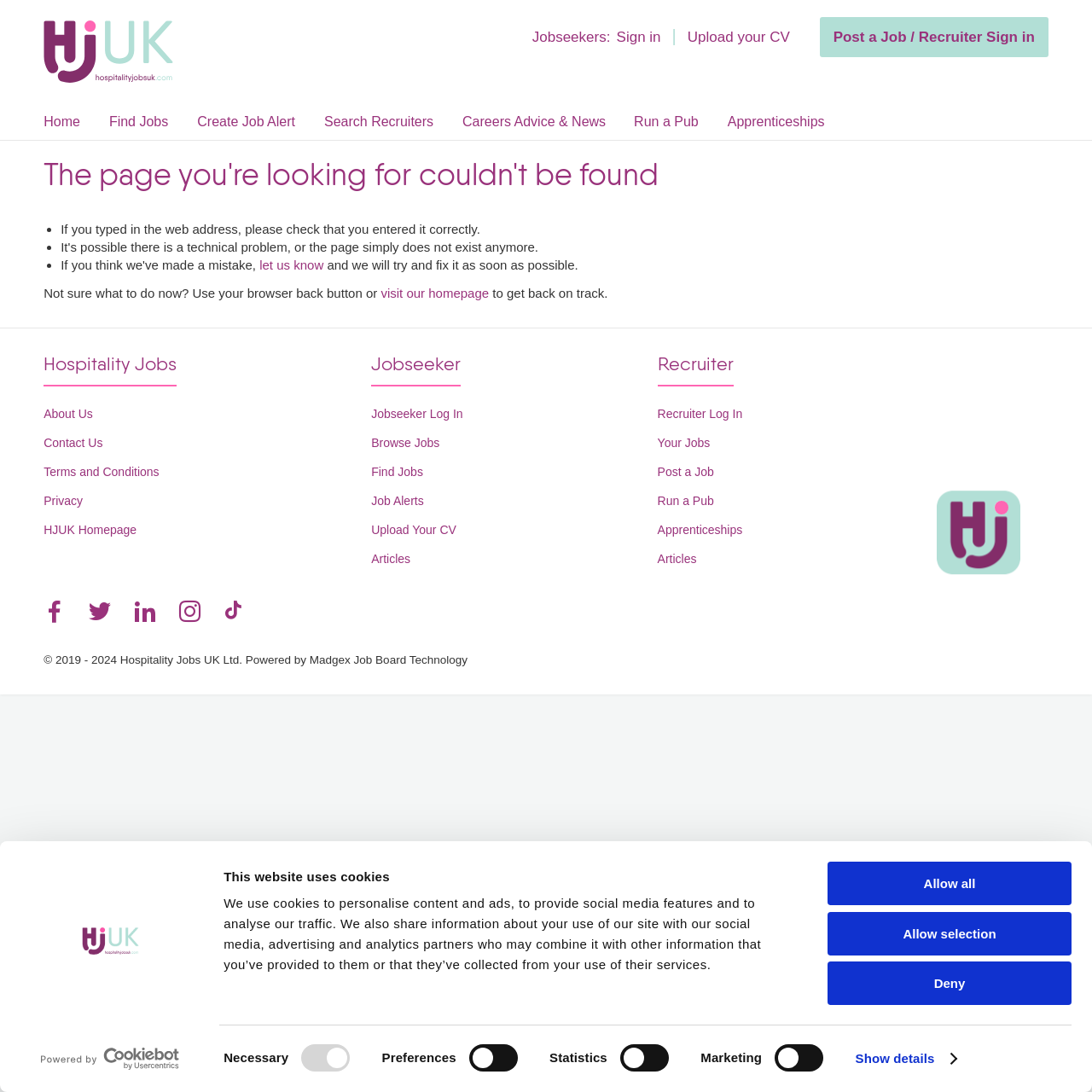Explain in detail what is displayed on the webpage.

The webpage is titled "Hospitality Jobs UK" and appears to be a job search website. At the top of the page, there is a dialog box with a message about the website using cookies, accompanied by a logo and a link to open the logo in a new window. Below this, there is a tab panel with a heading "This website uses cookies" and a paragraph of text explaining the use of cookies on the website. There are also several checkboxes for selecting consent options.

To the right of the dialog box, there are three buttons: "Deny", "Allow selection", and "Allow all". Below these buttons, there is a link to sign in, a separator, and links to upload a CV and post a job or recruiter sign in.

The main navigation menu is located below the top section, with links to "Home", "Find Jobs", "Create Job Alert", "Search Recruiters", "Careers Advice & News", "Run a Pub", and "Apprenticeships".

The main content of the page appears to be an error message, with a heading "The page you're looking for couldn't be found" and a list of possible reasons why the page was not found. There is also a link to let the website know about the issue and a suggestion to use the browser's back button or visit the homepage.

At the bottom of the page, there is a footer section with three columns of links. The first column has links related to the website, such as "About Us", "Contact Us", and "Terms and Conditions". The second column has links for jobseekers, including "Jobseeker Log In", "Browse Jobs", and "Upload Your CV". The third column has links for recruiters, including "Recruiter Log In", "Your Jobs", and "Post a Job". There is also a logo and social media links at the bottom of the page.